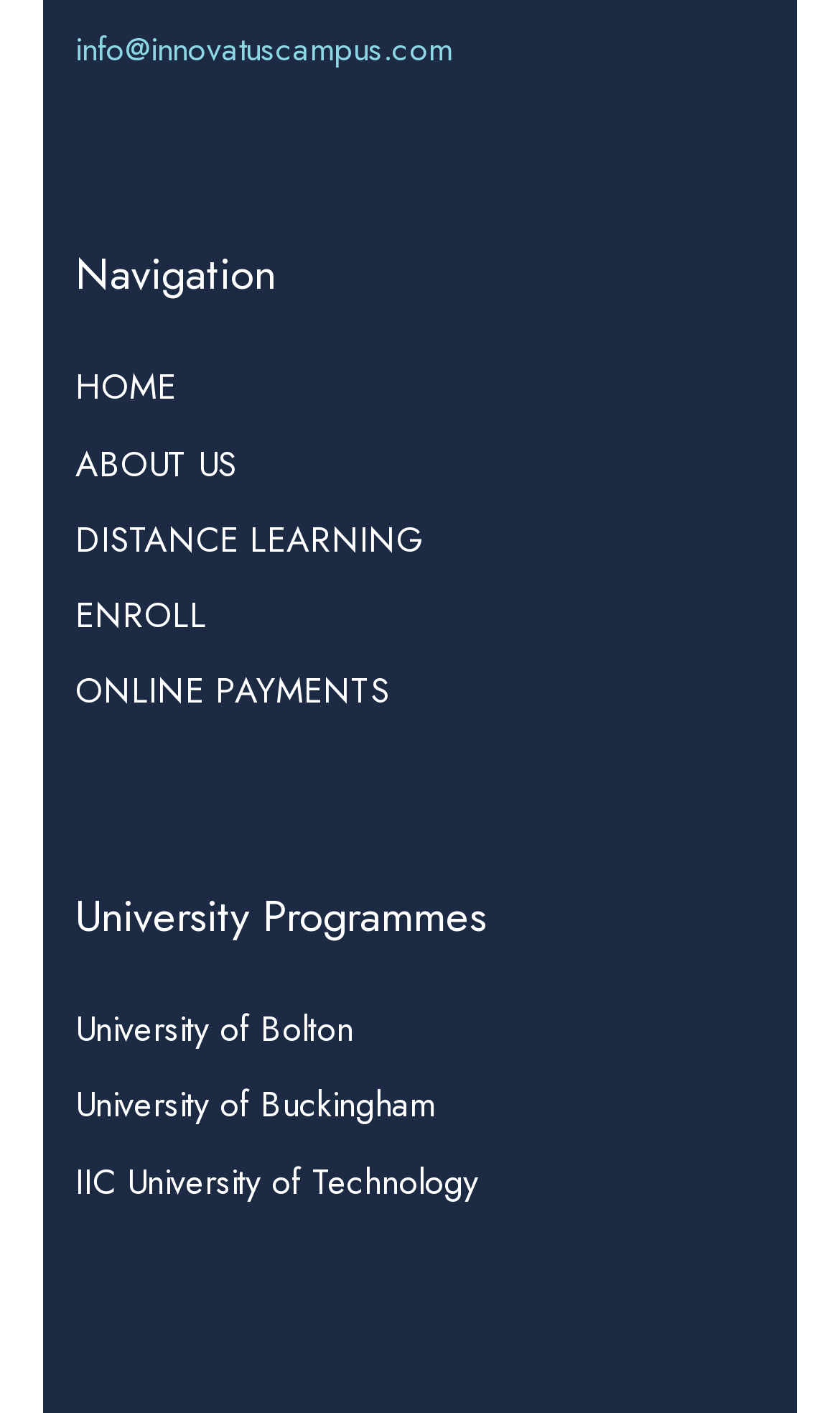Given the element description DISTANCE LEARNING, identify the bounding box coordinates for the UI element on the webpage screenshot. The format should be (top-left x, top-left y, bottom-right x, bottom-right y), with values between 0 and 1.

[0.09, 0.364, 0.505, 0.399]